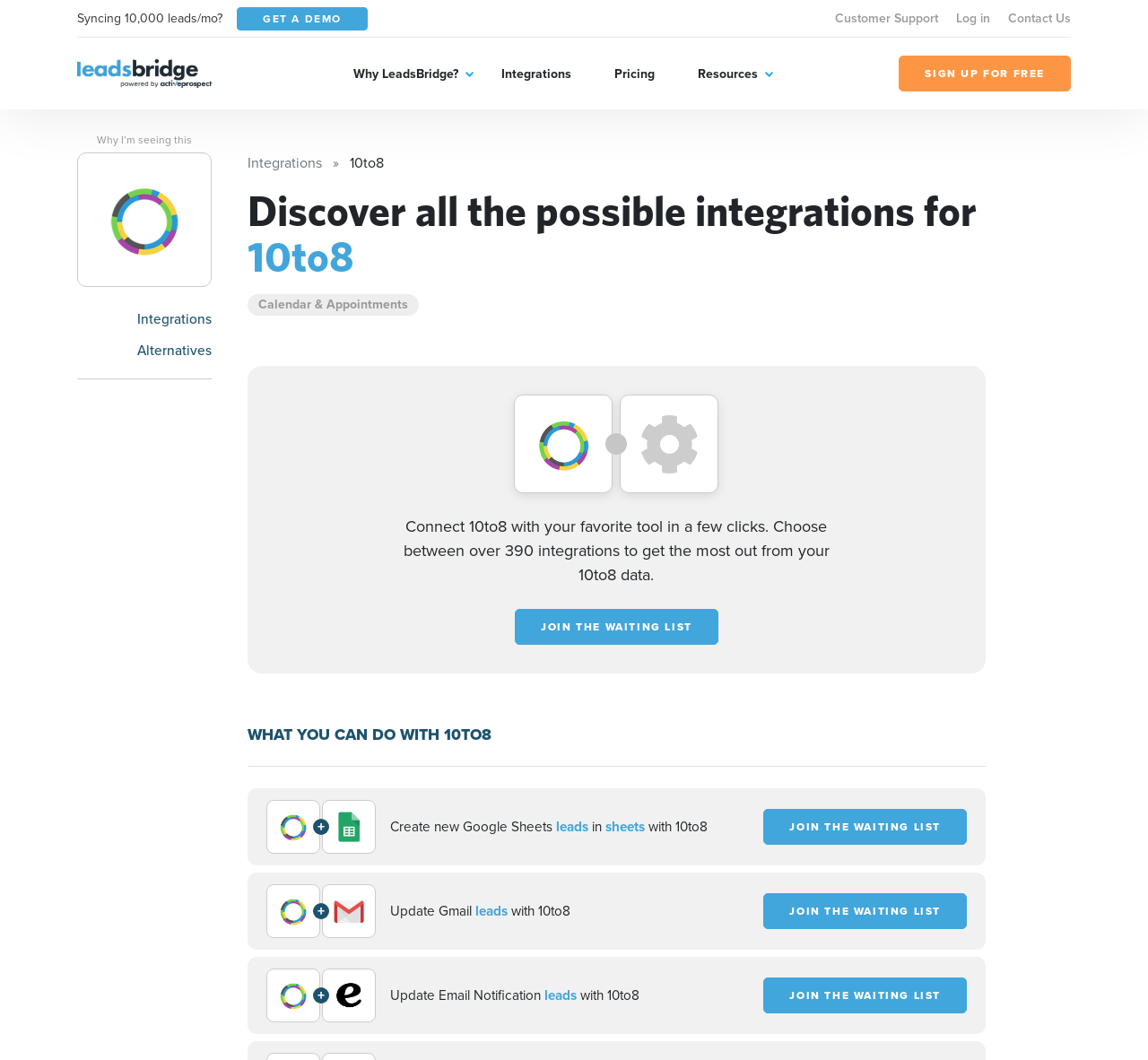Determine the bounding box coordinates for the clickable element to execute this instruction: "Contact us". Provide the coordinates as four float numbers between 0 and 1, i.e., [left, top, right, bottom].

[0.878, 0.008, 0.933, 0.026]